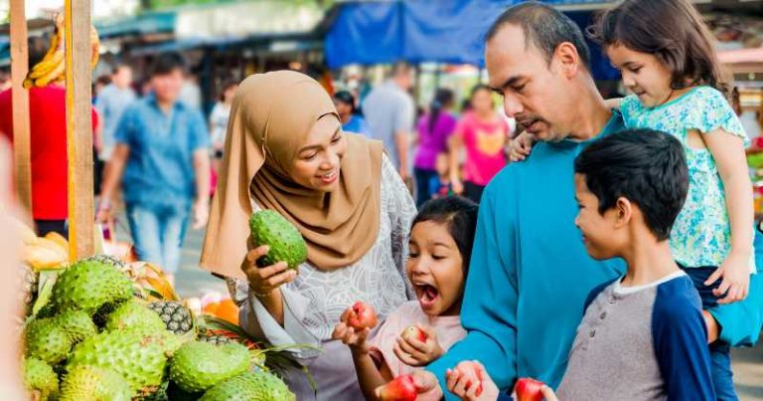Use a single word or phrase to answer this question: 
How many children are in the scene?

two